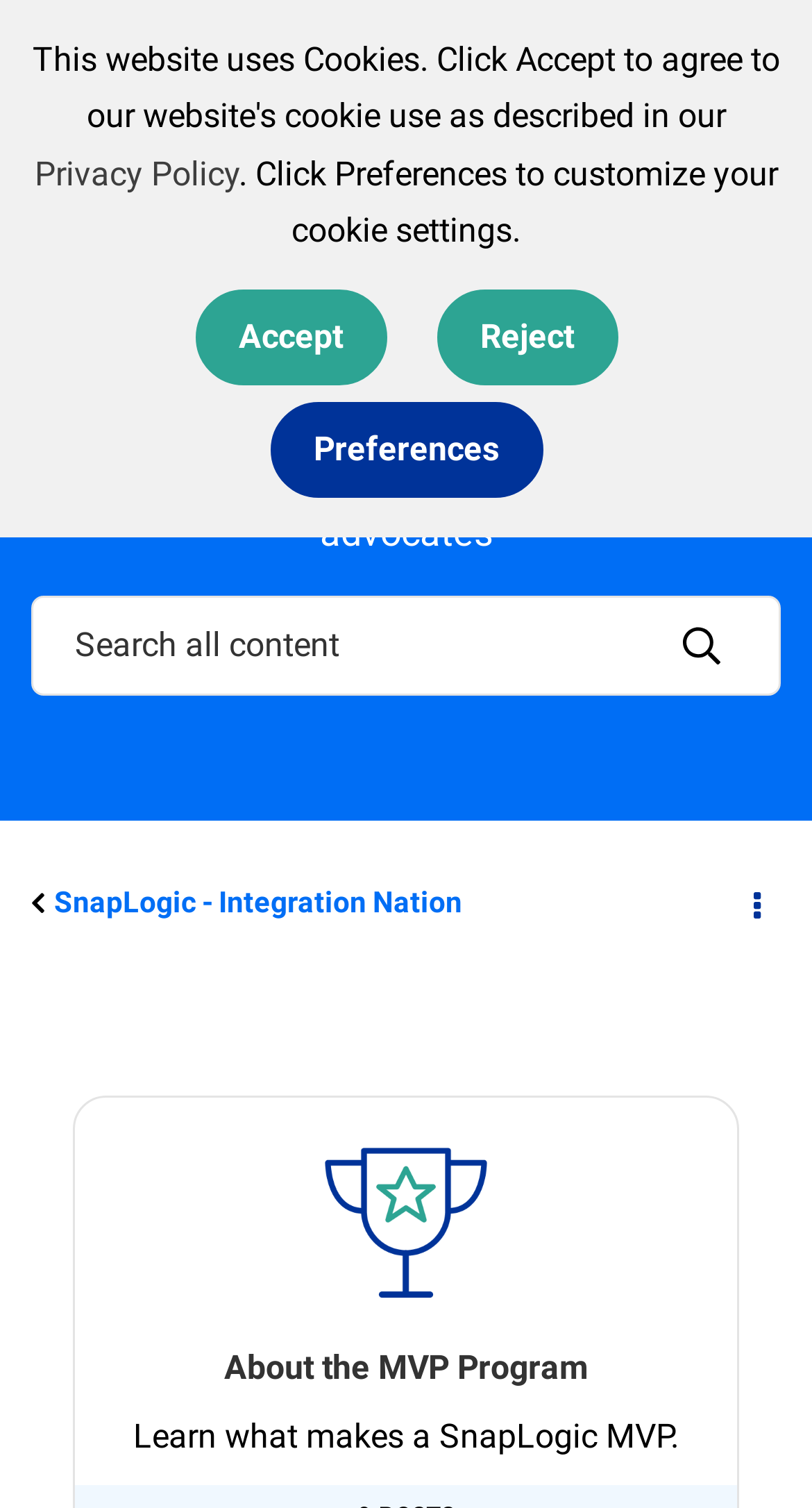Please locate and generate the primary heading on this webpage.

SnapLogic - Integration Nation